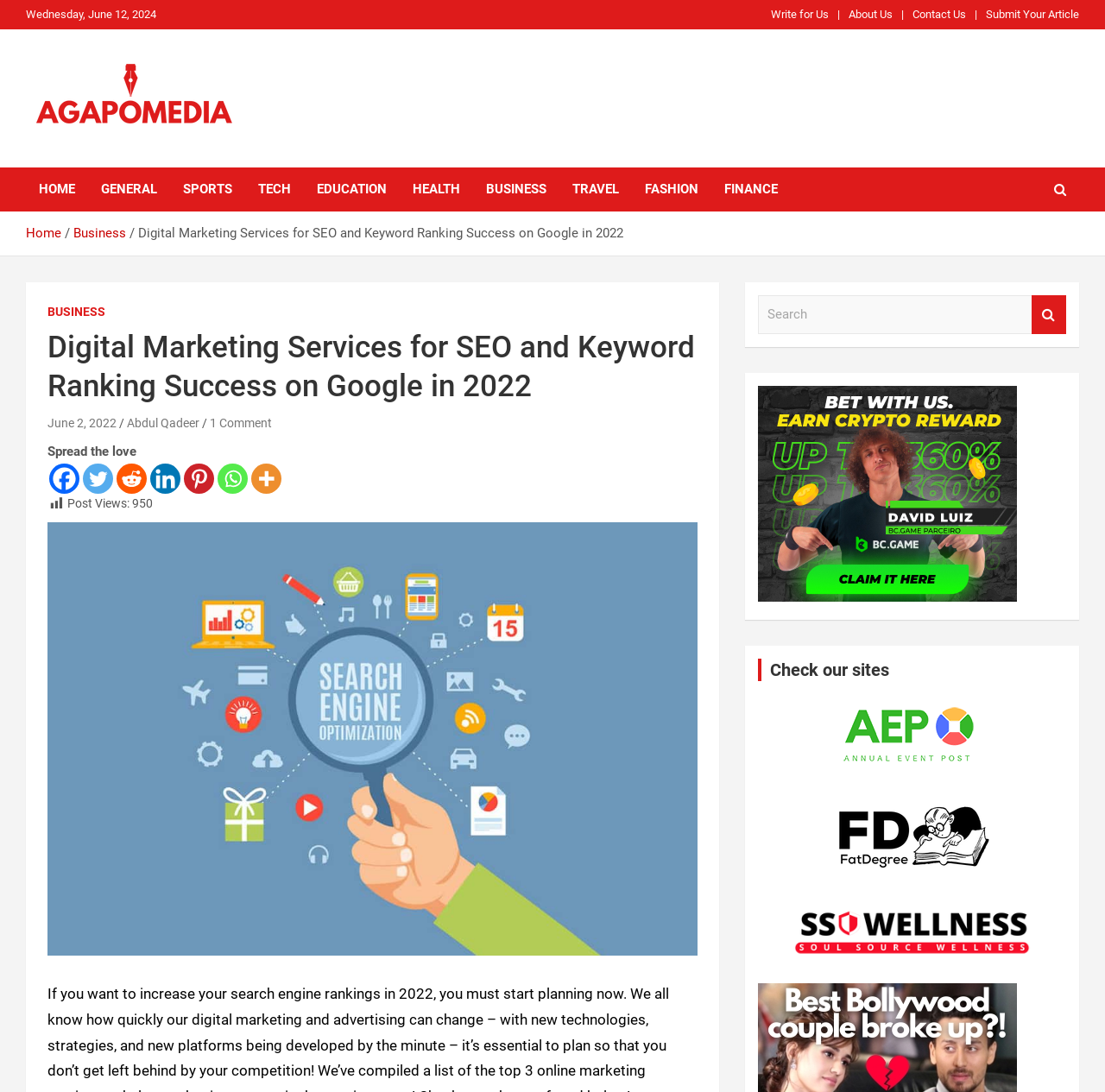Using the provided element description: "parent_node: Search name="s" placeholder="Search"", determine the bounding box coordinates of the corresponding UI element in the screenshot.

[0.686, 0.271, 0.934, 0.306]